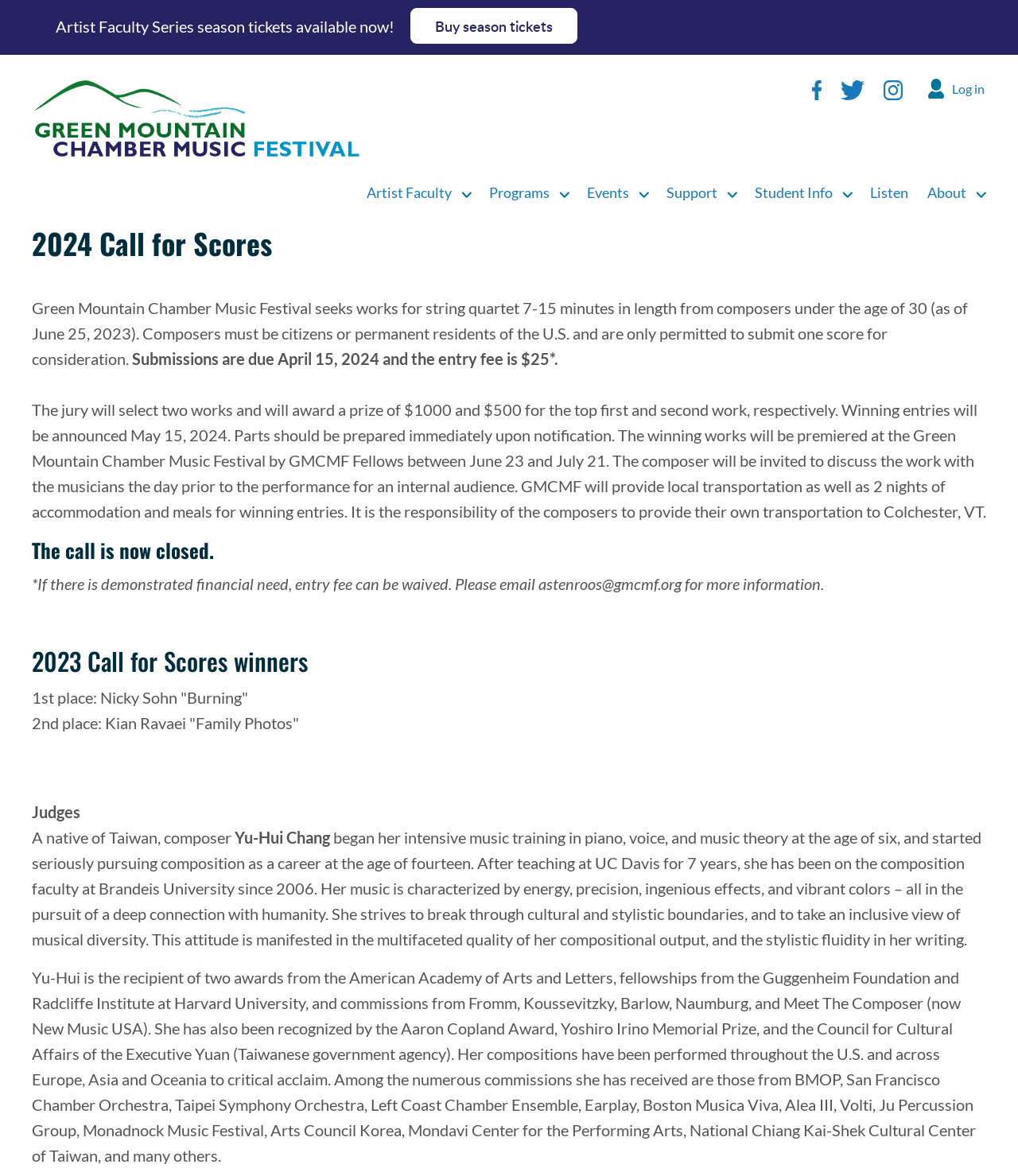Explain the webpage's design and content in an elaborate manner.

The webpage is about the Green Mountain Chamber Music Festival, specifically the 2024 Call for Scores. At the top, there is a navigation menu with links to the festival's social media pages, a user account menu, and a main menu with links to various sections of the website, including Artist Faculty, Programs, Events, Support, Student Info, Listen, and About.

Below the navigation menu, there is a prominent section announcing the 2024 Call for Scores, which seeks works for string quartet from composers under the age of 30. The section provides detailed information about the submission process, including the deadline, entry fee, and prizes. There is also a note stating that the call is now closed.

Further down, there is a section highlighting the winners of the 2023 Call for Scores, including the first and second place winners, along with a brief description of the judges, including composer Yu-Hui Chang, who is a faculty member at Brandeis University. The section provides a brief biography of Chang, including her background, compositional style, and awards.

Throughout the webpage, there are various links and buttons that allow users to navigate to different sections of the website or access additional information. The overall layout is organized and easy to follow, with clear headings and concise text.